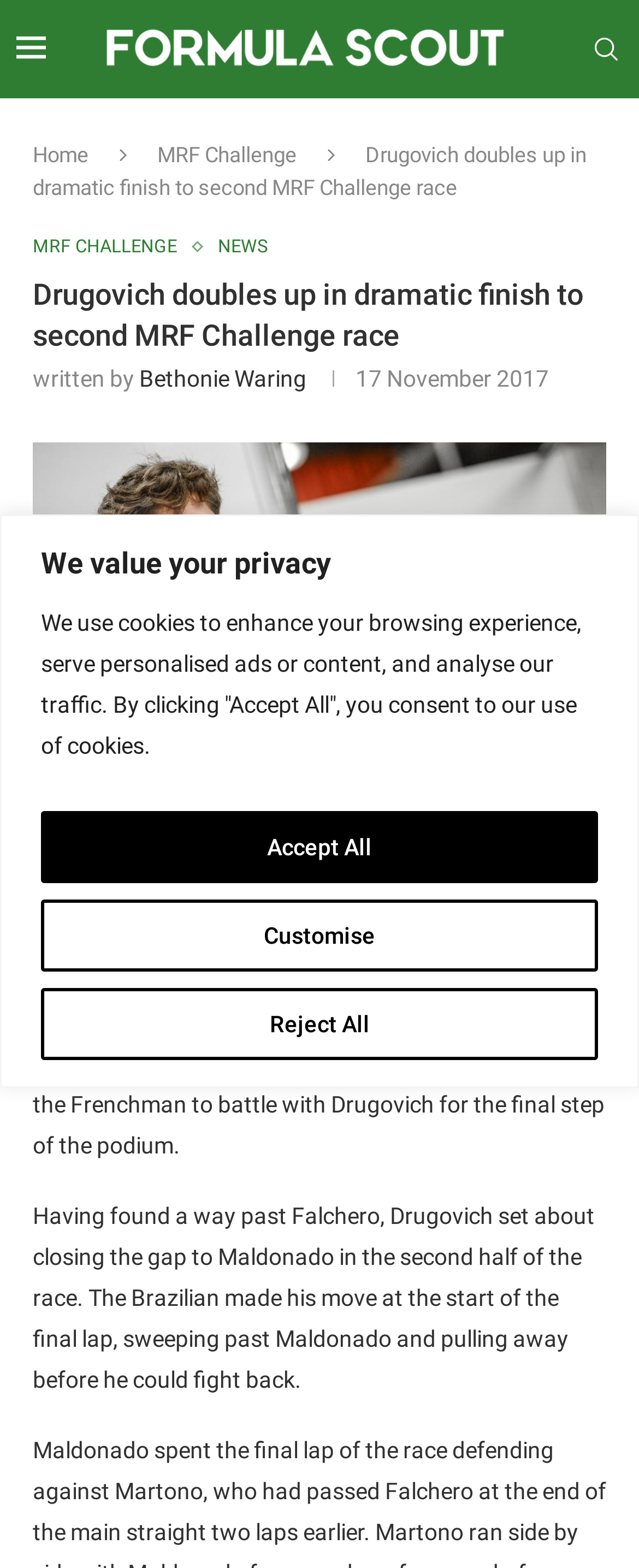When was the article published?
Please analyze the image and answer the question with as much detail as possible.

I found the answer by reading the date '17 November 2017' in the article.